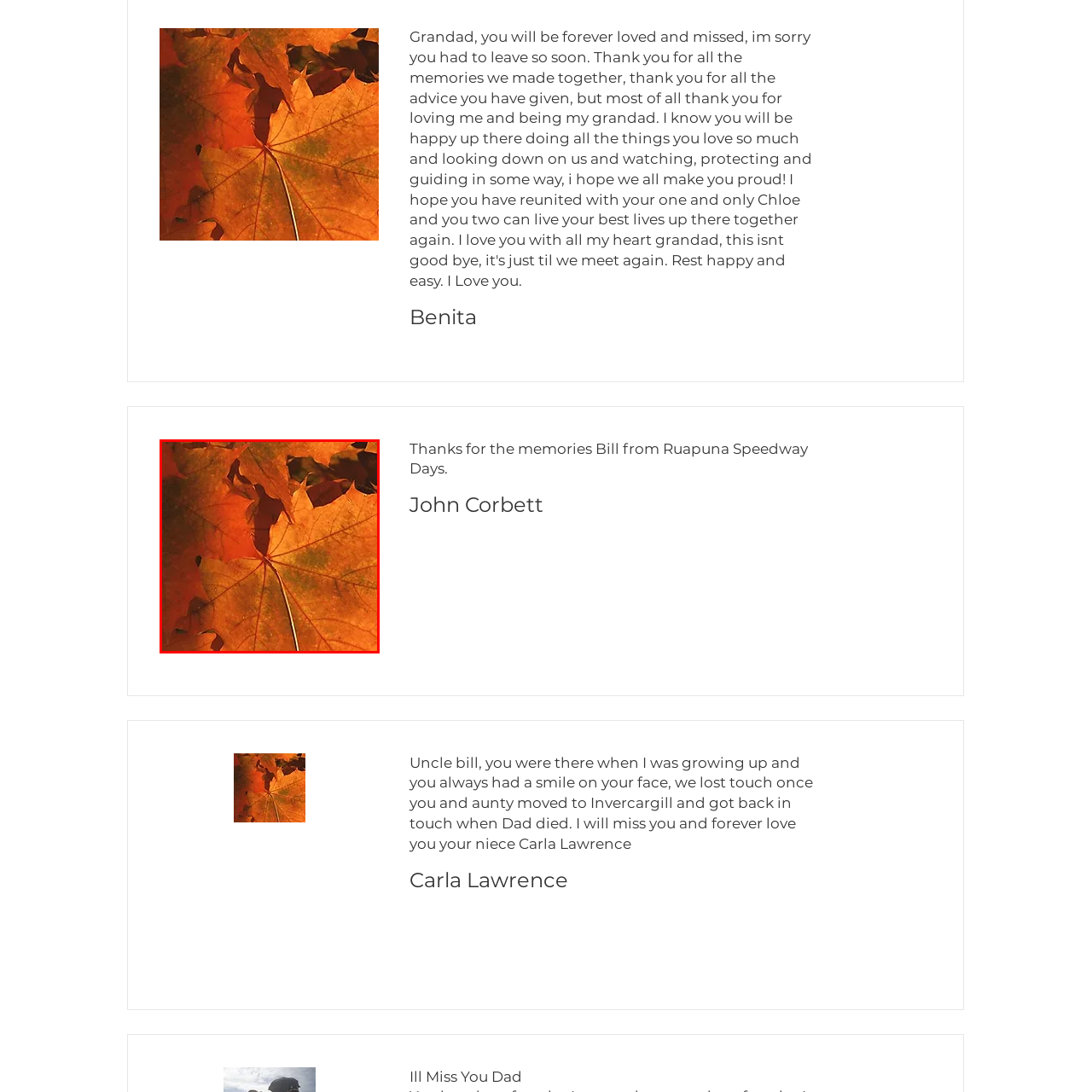Please examine the image highlighted by the red boundary and provide a comprehensive response to the following question based on the visual content: 
What is the mood evoked by the image?

The caption states that the image 'evokes a sense of nostalgia and the fleeting beauty of the fall season', and also invites viewers to 'reflect on the changing seasons and the memories they evoke', suggesting a peaceful and contemplative mood.